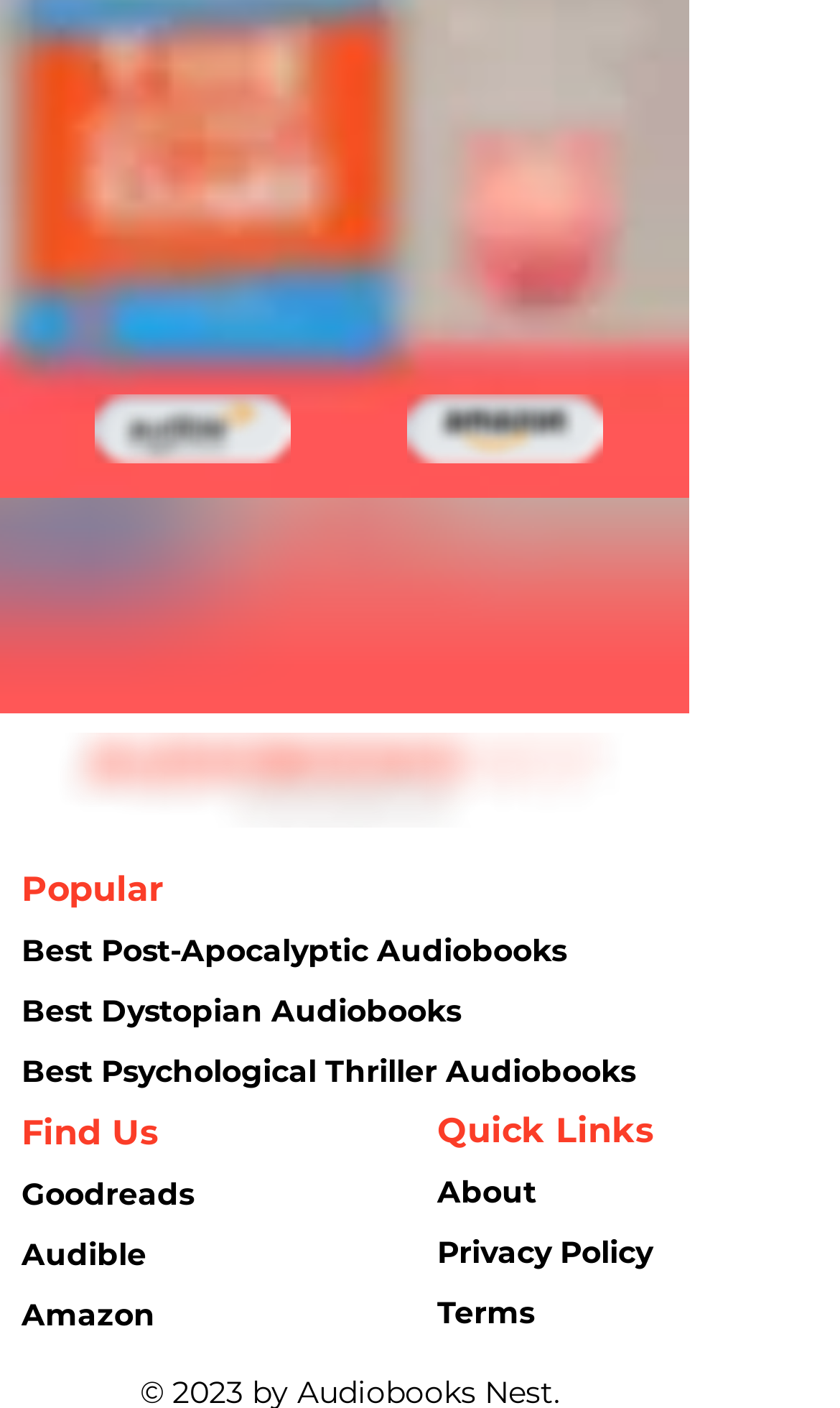Please find the bounding box coordinates for the clickable element needed to perform this instruction: "Click the link to Best Post-Apocalyptic Audiobooks".

[0.026, 0.661, 0.674, 0.688]